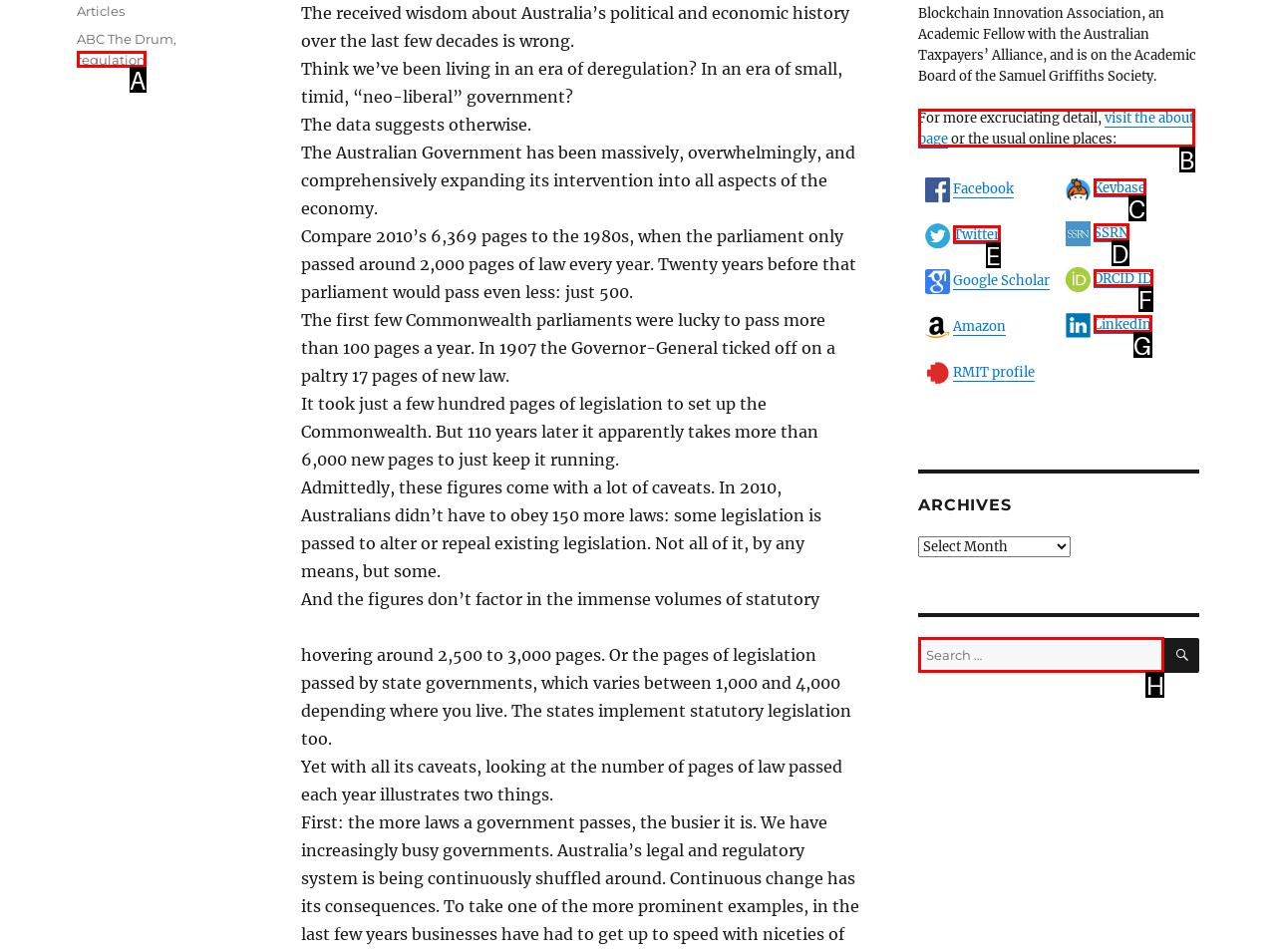From the options provided, determine which HTML element best fits the description: ORCID ID. Answer with the correct letter.

F